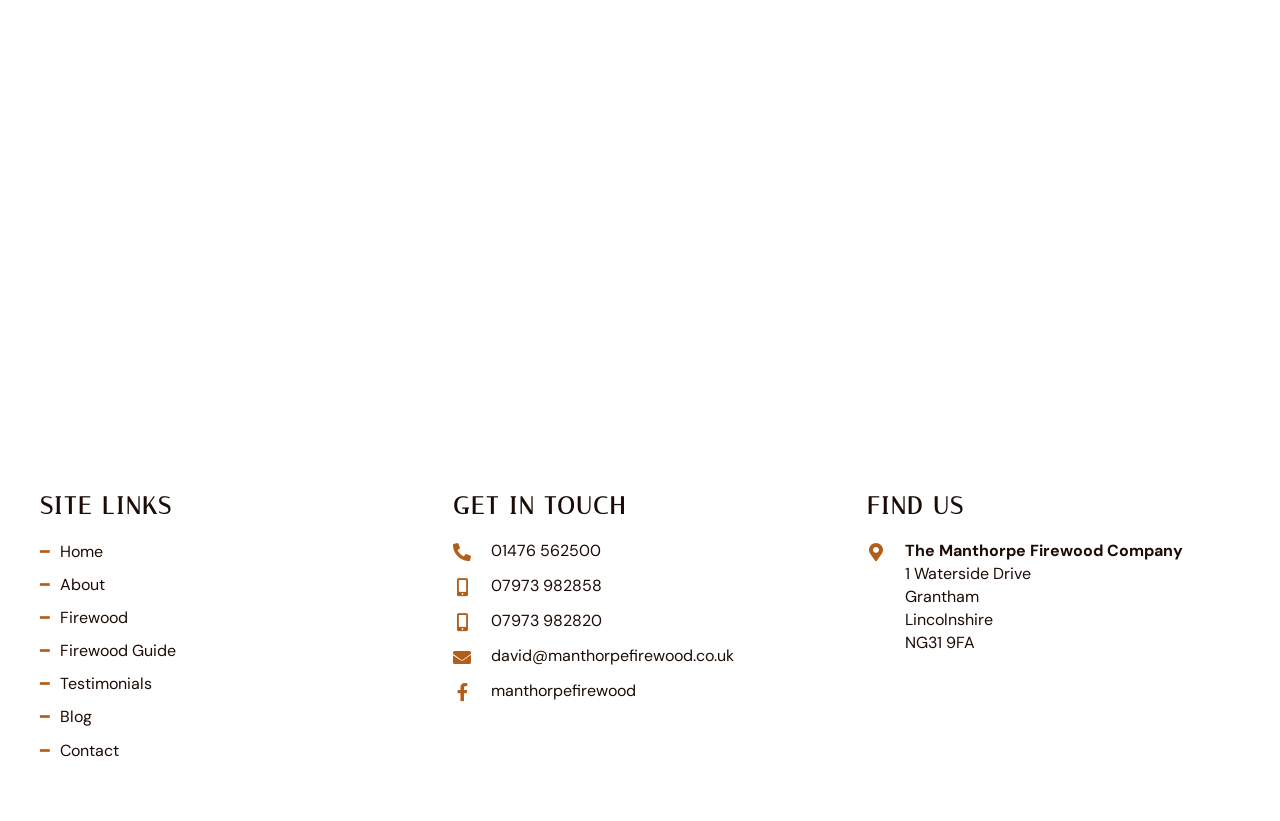Find the bounding box coordinates for the UI element that matches this description: "01476 562500".

[0.384, 0.657, 0.47, 0.683]